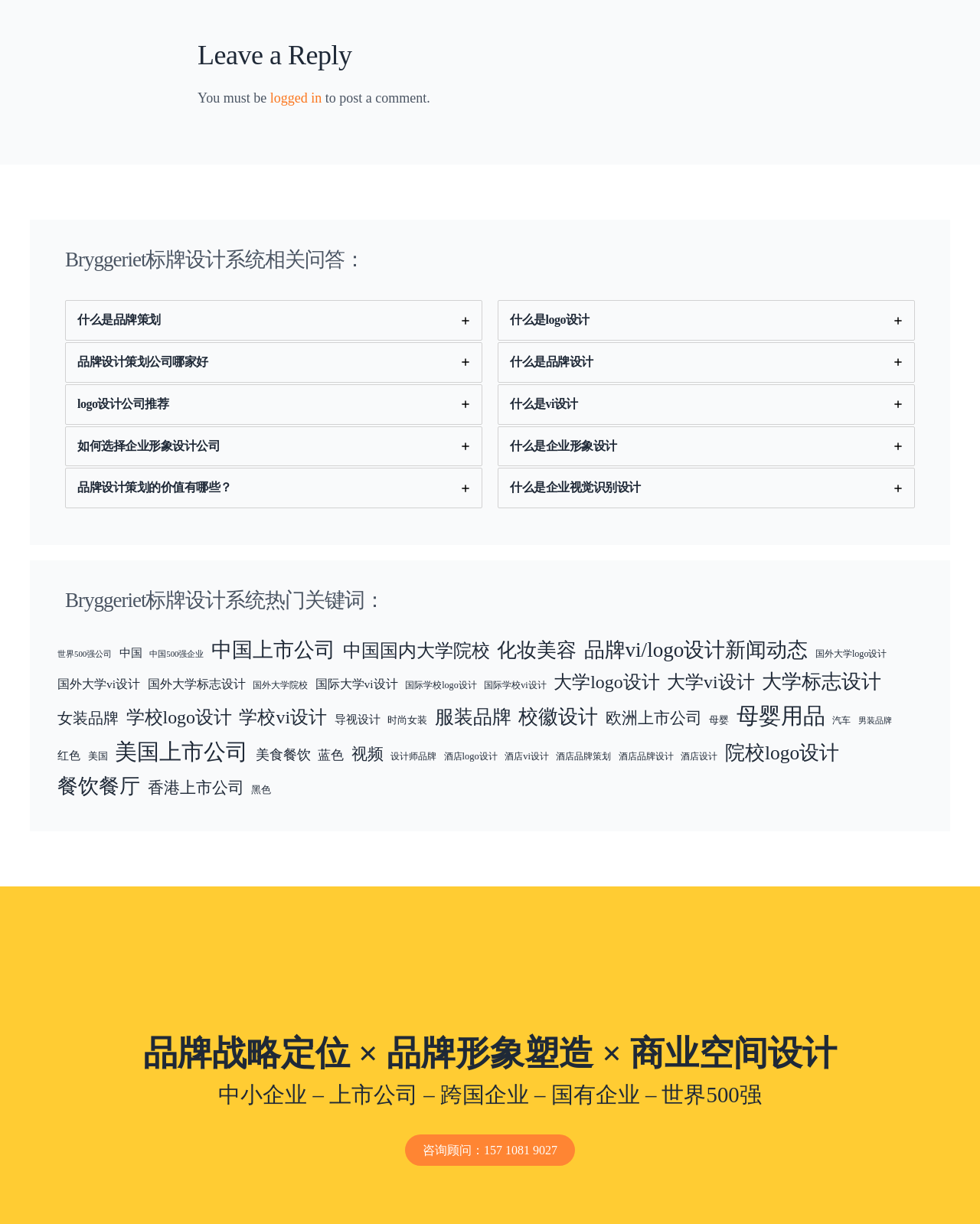Please give the bounding box coordinates of the area that should be clicked to fulfill the following instruction: "Click on '世界500强公司'". The coordinates should be in the format of four float numbers from 0 to 1, i.e., [left, top, right, bottom].

[0.059, 0.529, 0.114, 0.54]